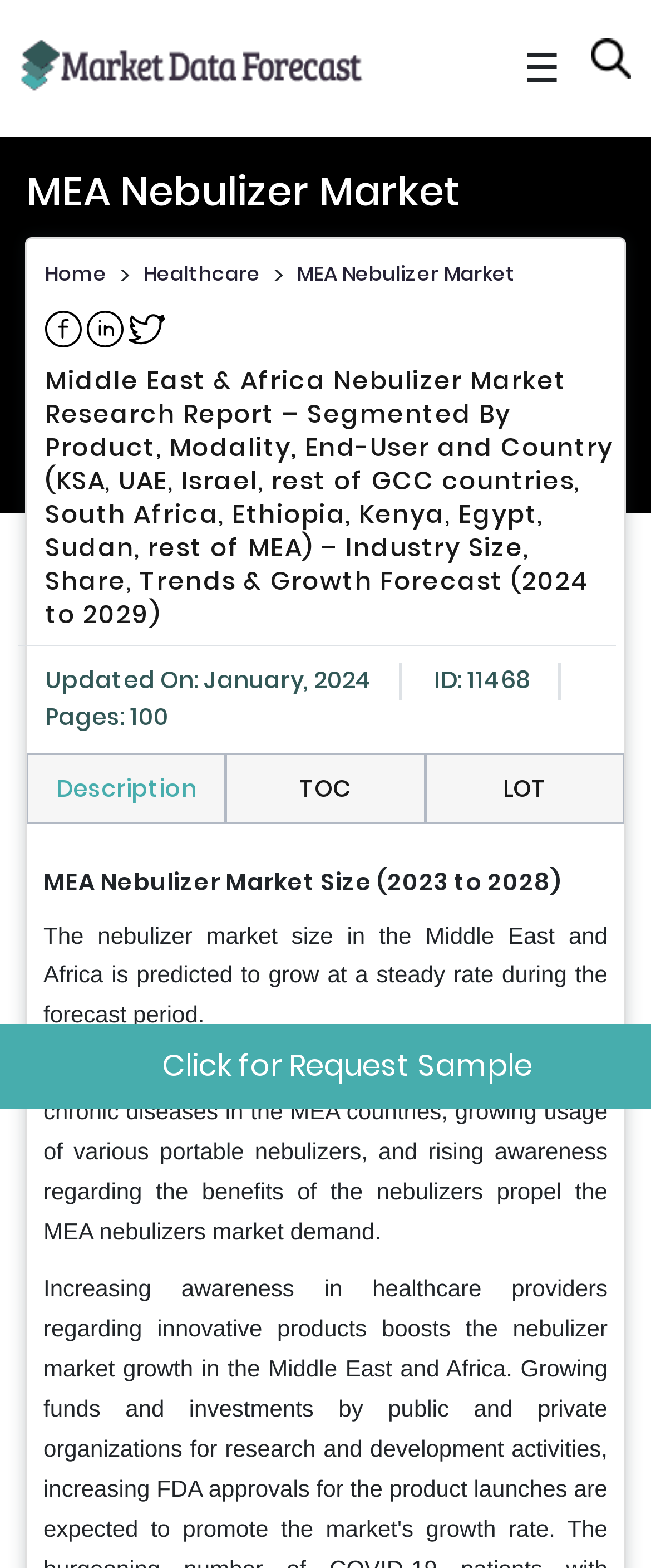Find and indicate the bounding box coordinates of the region you should select to follow the given instruction: "View the table of contents".

[0.35, 0.481, 0.65, 0.524]